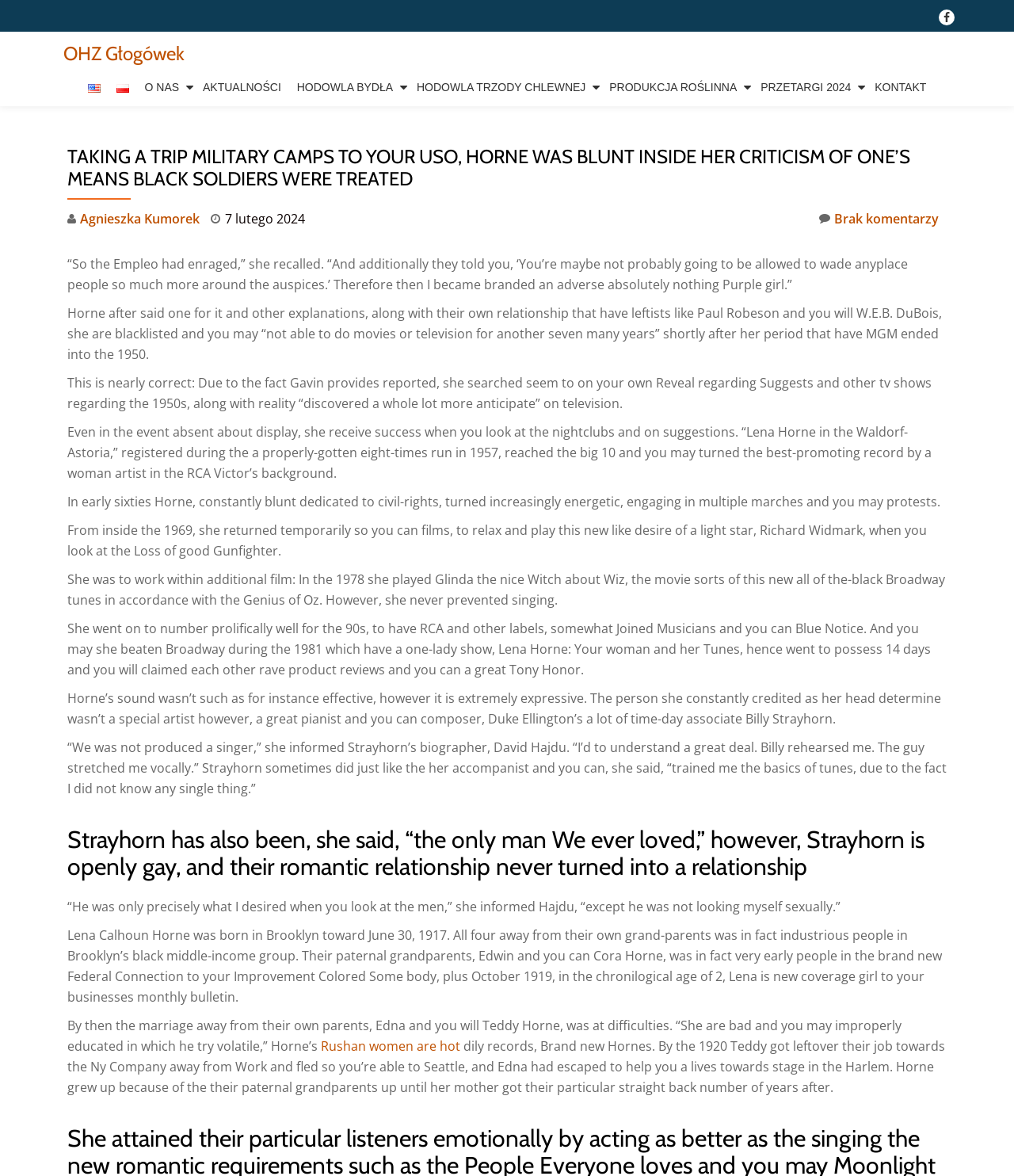Kindly determine the bounding box coordinates for the area that needs to be clicked to execute this instruction: "Click the Facebook link".

[0.926, 0.01, 0.941, 0.025]